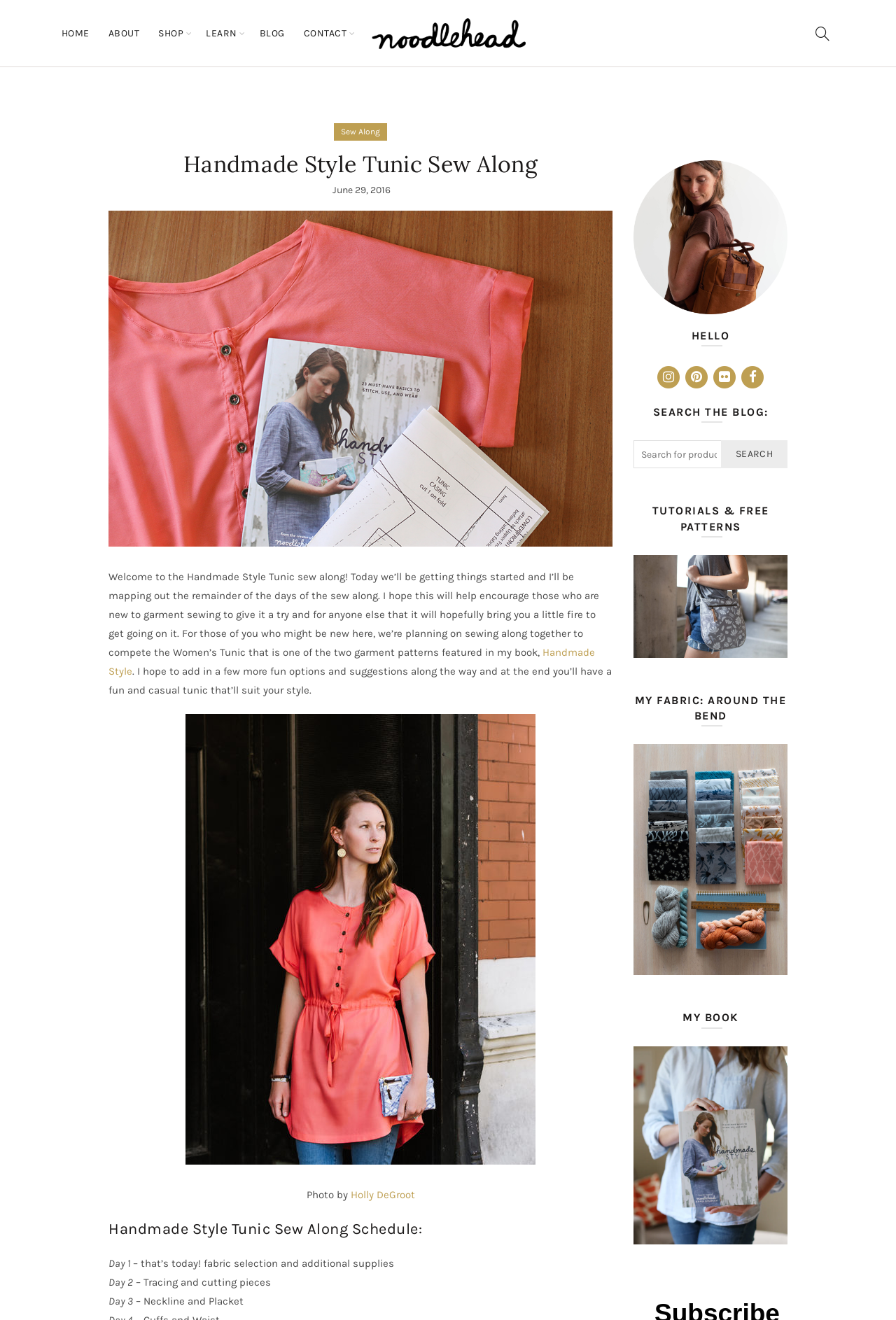Given the description: "parent_node: MY BOOK", determine the bounding box coordinates of the UI element. The coordinates should be formatted as four float numbers between 0 and 1, [left, top, right, bottom].

[0.707, 0.862, 0.879, 0.871]